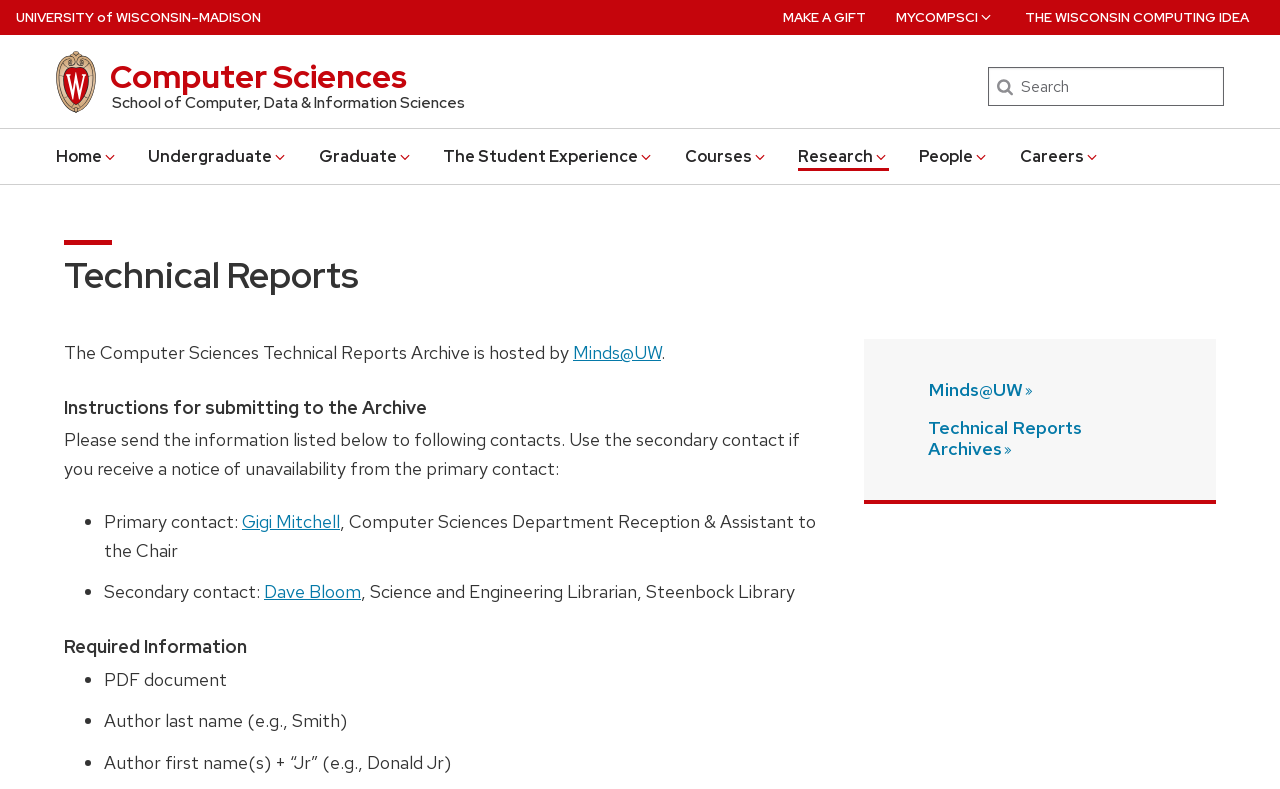Refer to the element description Minds@UW and identify the corresponding bounding box in the screenshot. Format the coordinates as (top-left x, top-left y, bottom-right x, bottom-right y) with values in the range of 0 to 1.

[0.448, 0.432, 0.516, 0.462]